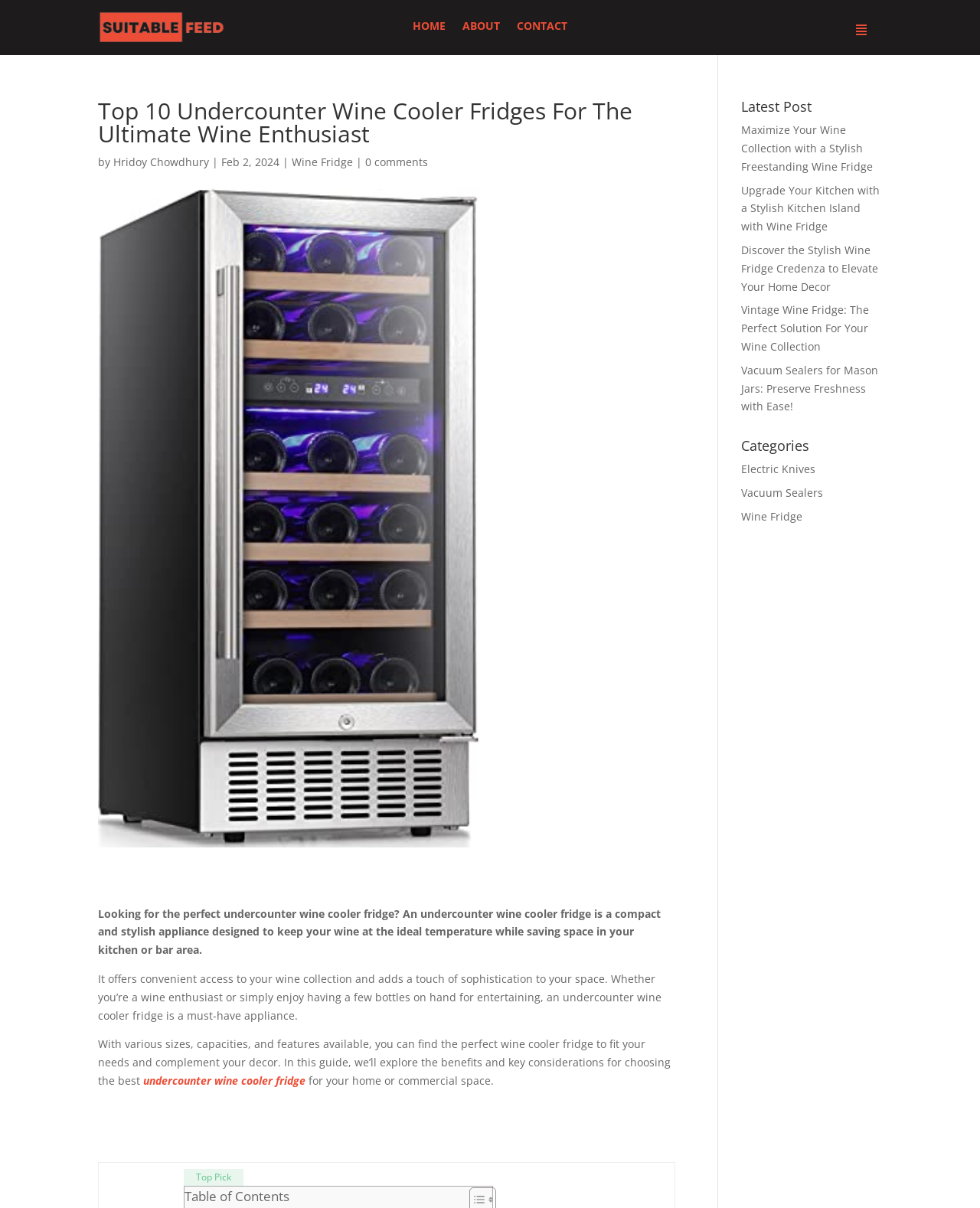Extract the heading text from the webpage.

Top 10 Undercounter Wine Cooler Fridges For The Ultimate Wine Enthusiast